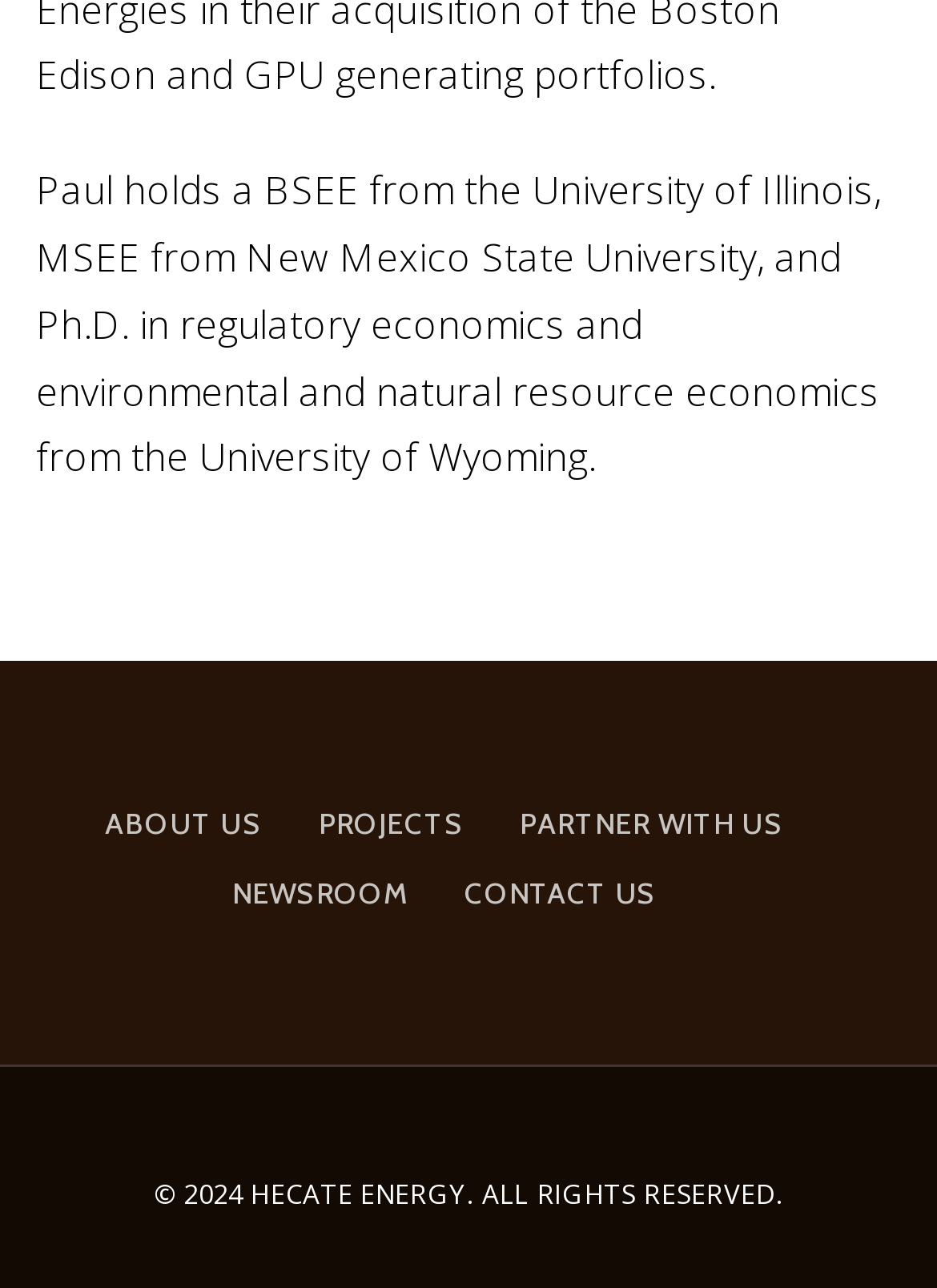Please provide a comprehensive response to the question based on the details in the image: What is the copyright year of HECATE ENERGY?

From the StaticText element at the bottom of the page, we can see that the copyright year of HECATE ENERGY is 2024.